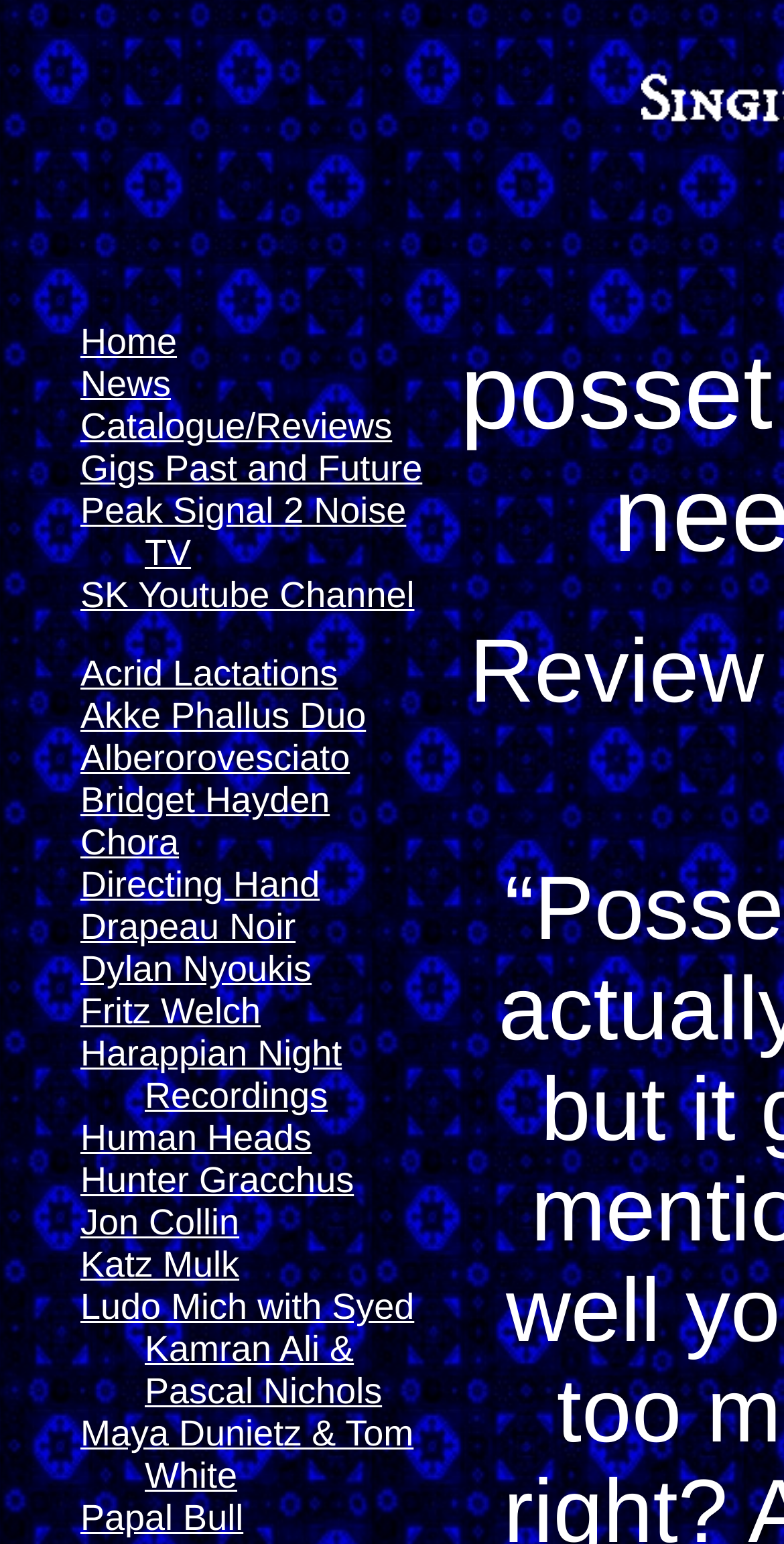Identify the bounding box coordinates of the clickable region necessary to fulfill the following instruction: "go to catalogue and reviews". The bounding box coordinates should be four float numbers between 0 and 1, i.e., [left, top, right, bottom].

[0.103, 0.263, 0.5, 0.289]